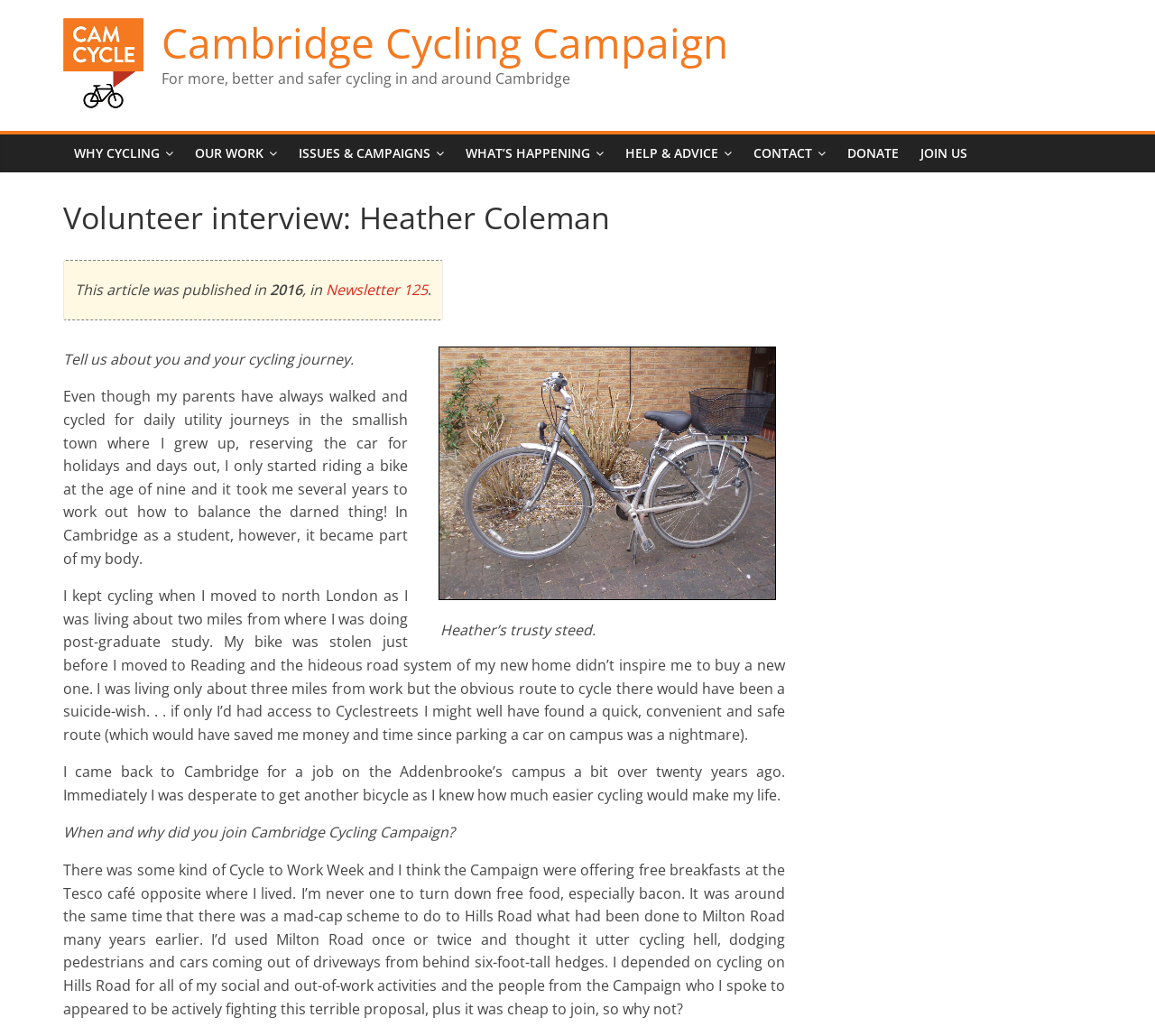What is the name of the cycling campaign?
Can you provide an in-depth and detailed response to the question?

I found the answer by looking at the top-left corner of the webpage, where there is a link and an image with the text 'Cambridge Cycling Campaign'. This suggests that the webpage is related to this cycling campaign.